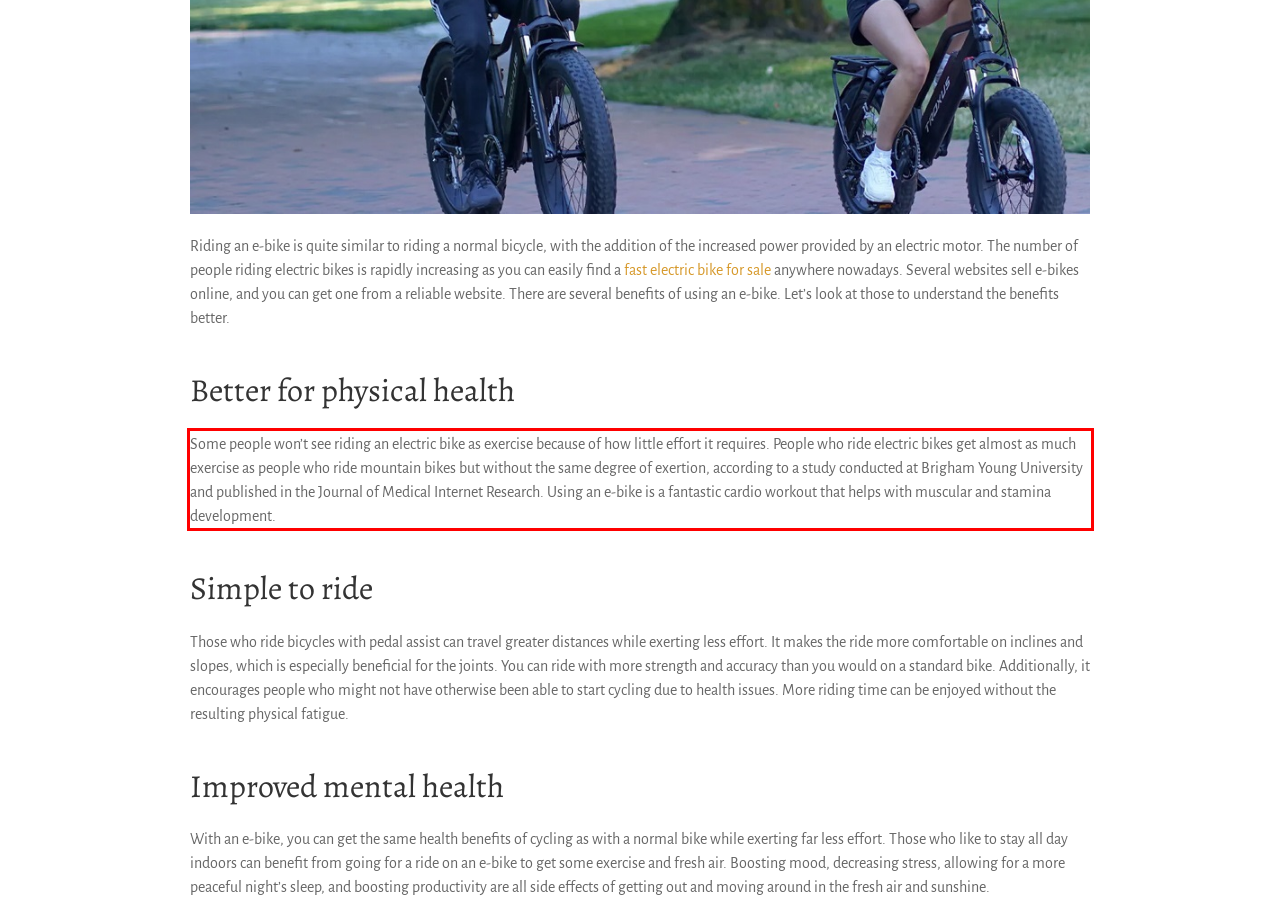Examine the screenshot of the webpage, locate the red bounding box, and generate the text contained within it.

Some people won’t see riding an electric bike as exercise because of how little effort it requires. People who ride electric bikes get almost as much exercise as people who ride mountain bikes but without the same degree of exertion, according to a study conducted at Brigham Young University and published in the Journal of Medical Internet Research. Using an e-bike is a fantastic cardio workout that helps with muscular and stamina development.